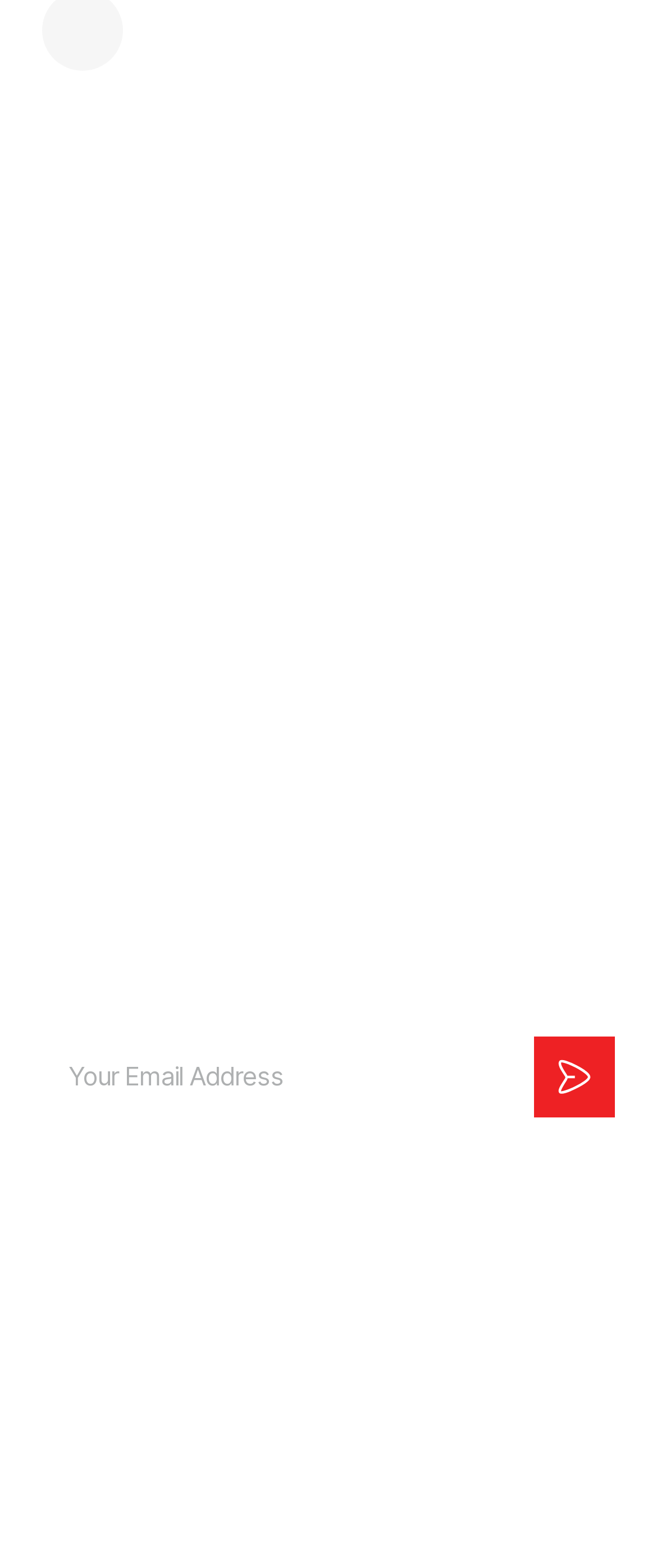Carefully examine the image and provide an in-depth answer to the question: How many headings are there on the webpage?

There are five headings on the webpage: 'News', 'Discover', 'Advertise', 'About', and 'Mountain Times Newsletter'. These headings are scattered throughout the webpage, with some of them having links or other elements underneath.